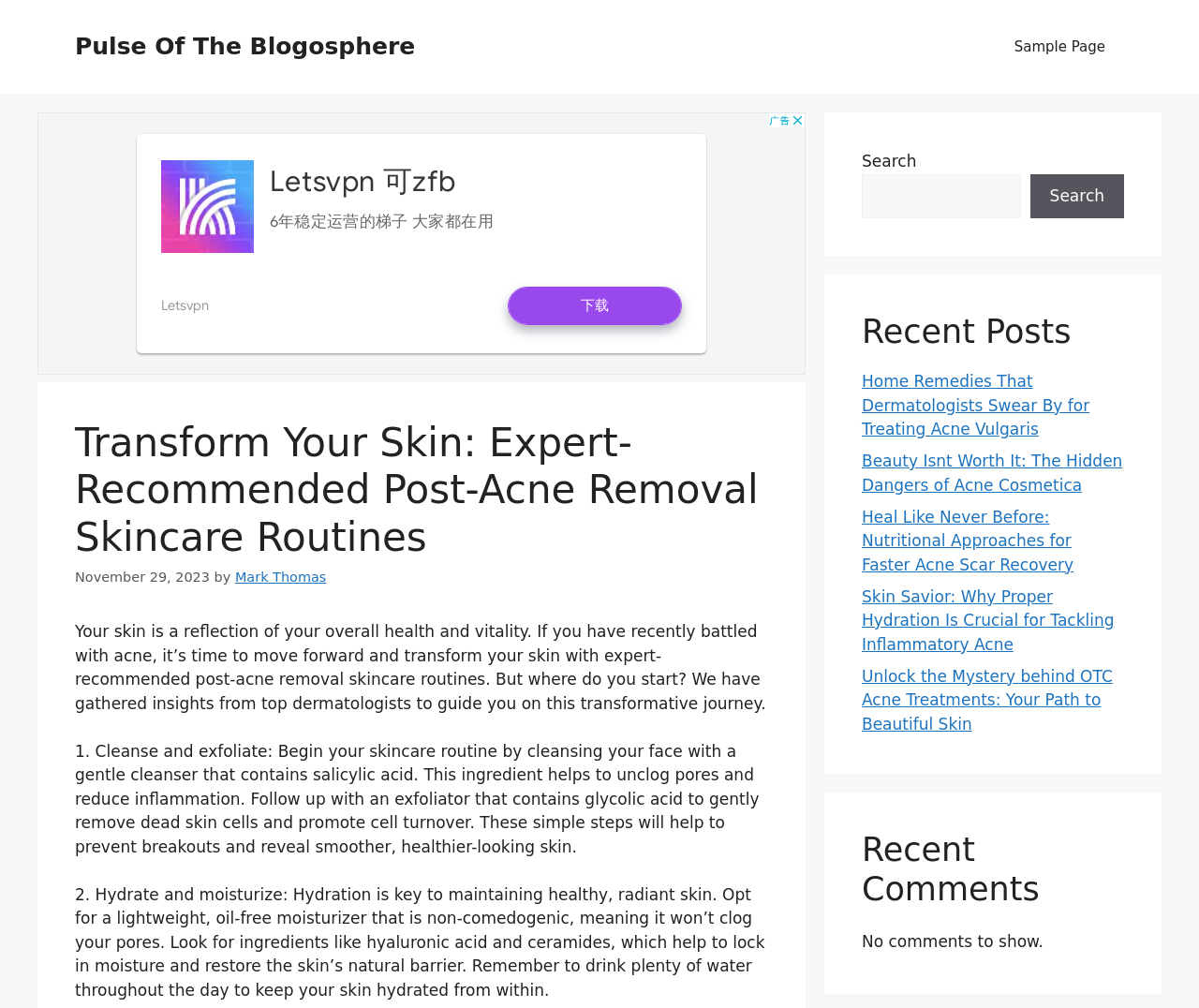Pinpoint the bounding box coordinates of the element that must be clicked to accomplish the following instruction: "Read the 'Home Remedies That Dermatologists Swear By for Treating Acne Vulgaris' article". The coordinates should be in the format of four float numbers between 0 and 1, i.e., [left, top, right, bottom].

[0.719, 0.369, 0.909, 0.435]